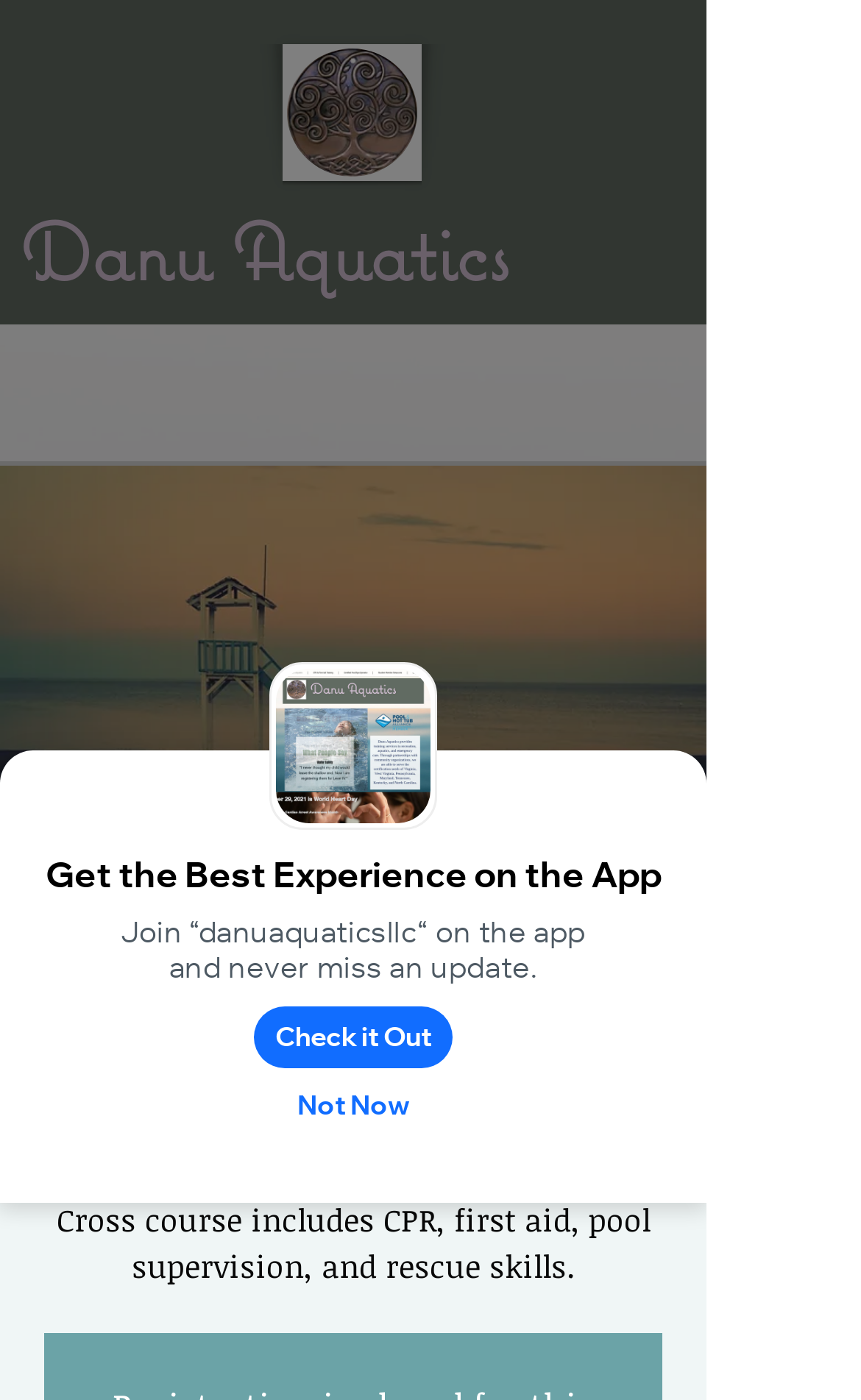What is required for the pool?
Using the information presented in the image, please offer a detailed response to the question.

I found the answer by looking at the static text element that says 'Your pool must meet the requirements.' It's a statement about the pool's requirements, but it doesn't specify what those requirements are.